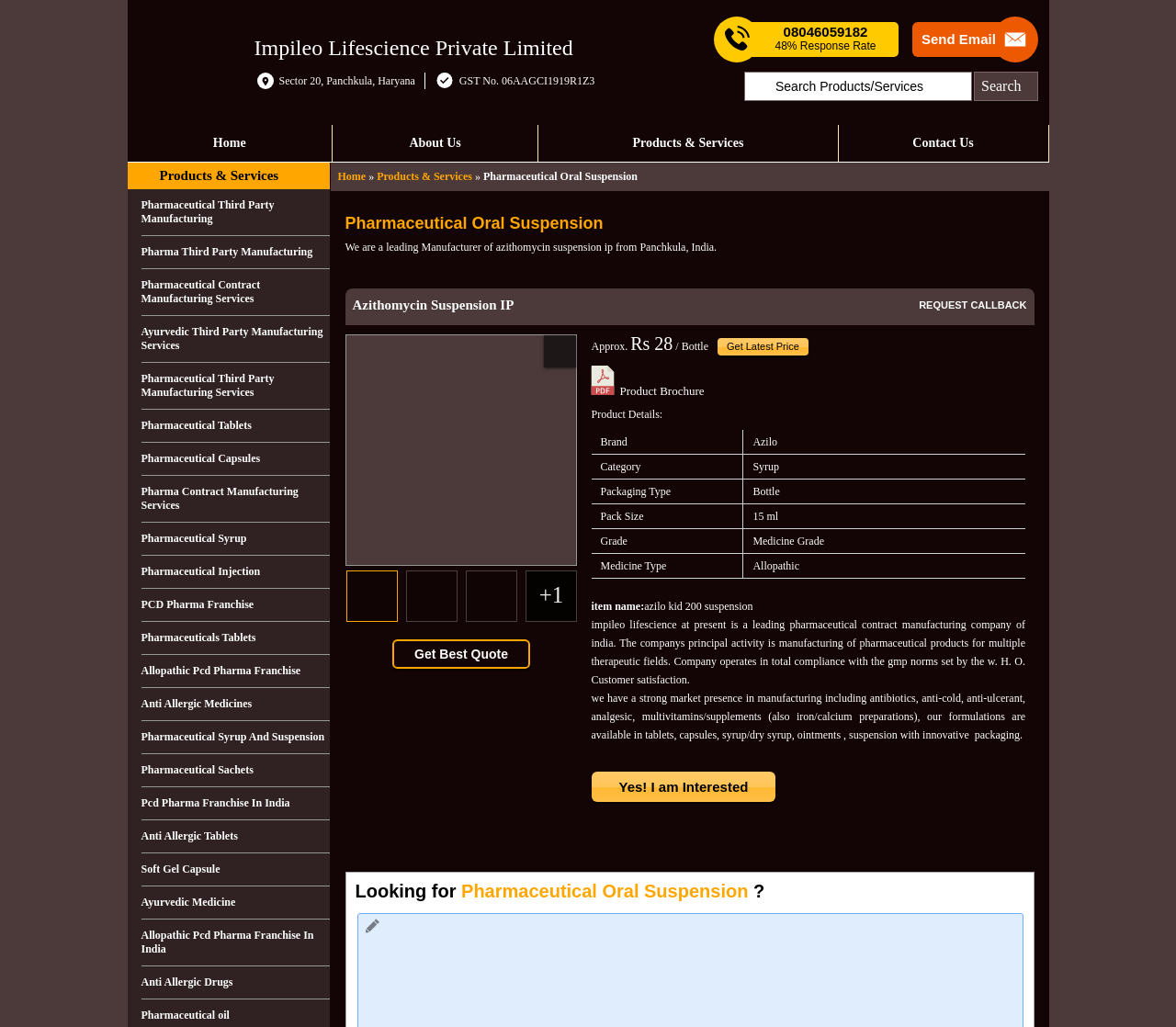Find the bounding box coordinates of the area that needs to be clicked in order to achieve the following instruction: "Search for products or services". The coordinates should be specified as four float numbers between 0 and 1, i.e., [left, top, right, bottom].

[0.633, 0.07, 0.827, 0.098]